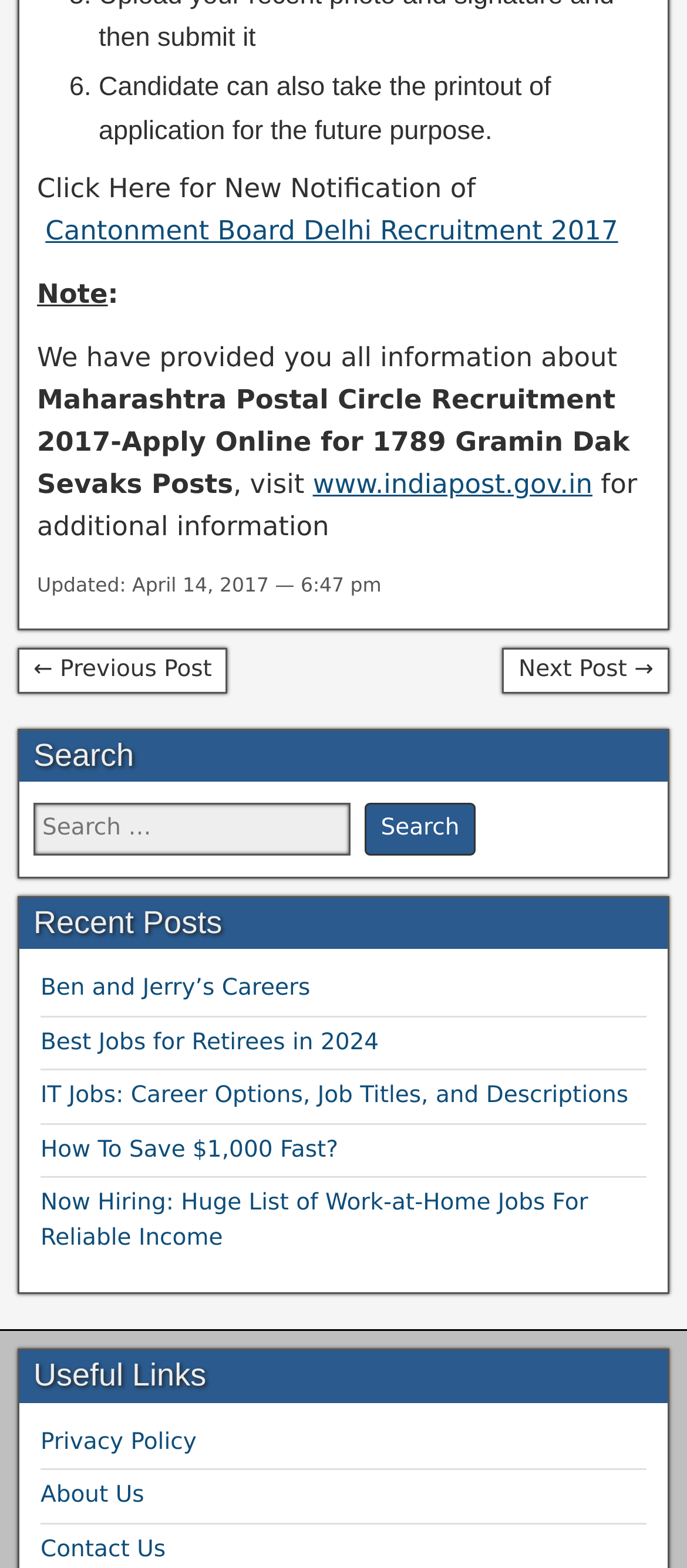Determine the bounding box coordinates of the area to click in order to meet this instruction: "Check the privacy policy".

[0.059, 0.912, 0.286, 0.928]